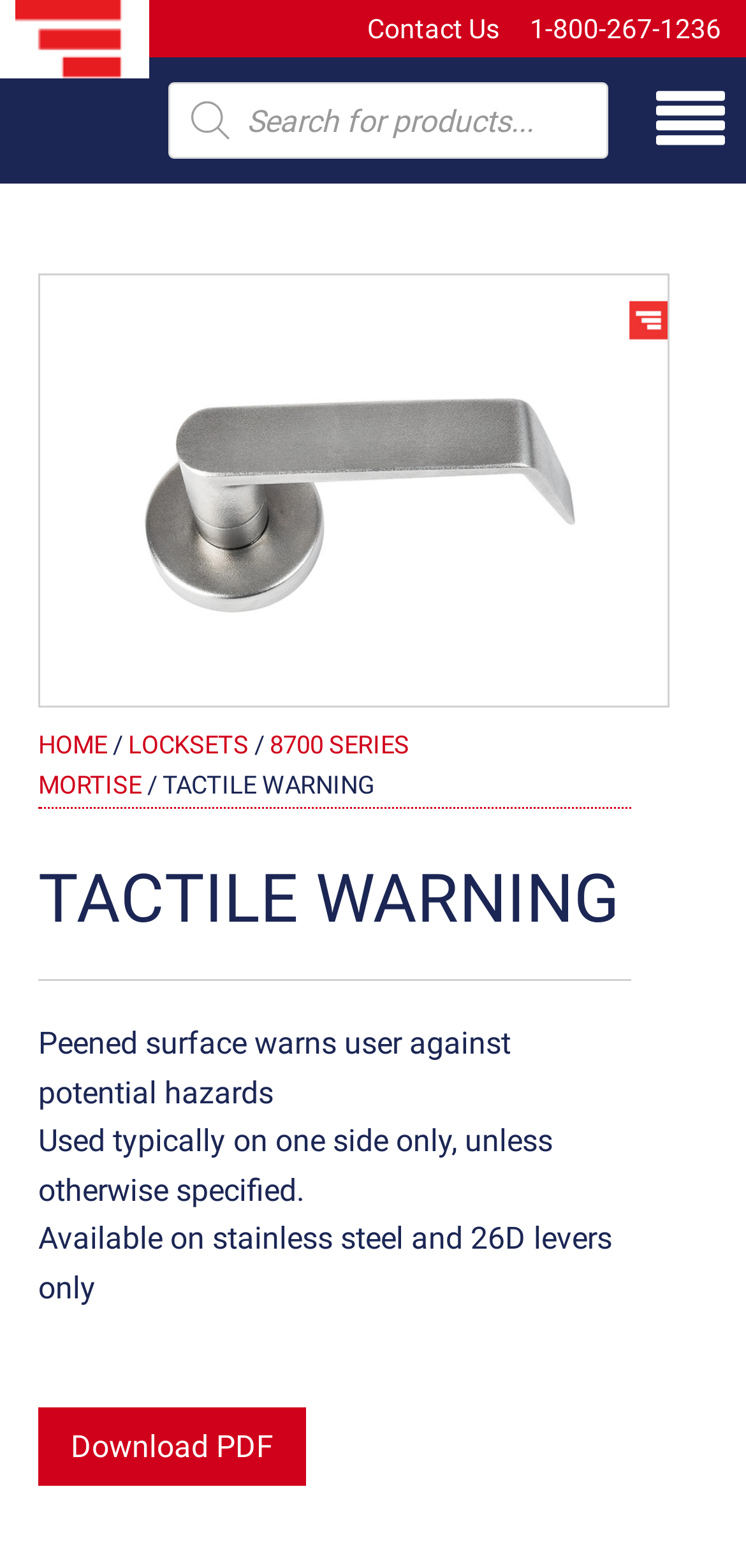Using the details from the image, please elaborate on the following question: What is the function of the search box?

The search box is labeled 'Products search' and is likely used to search for products on the website.